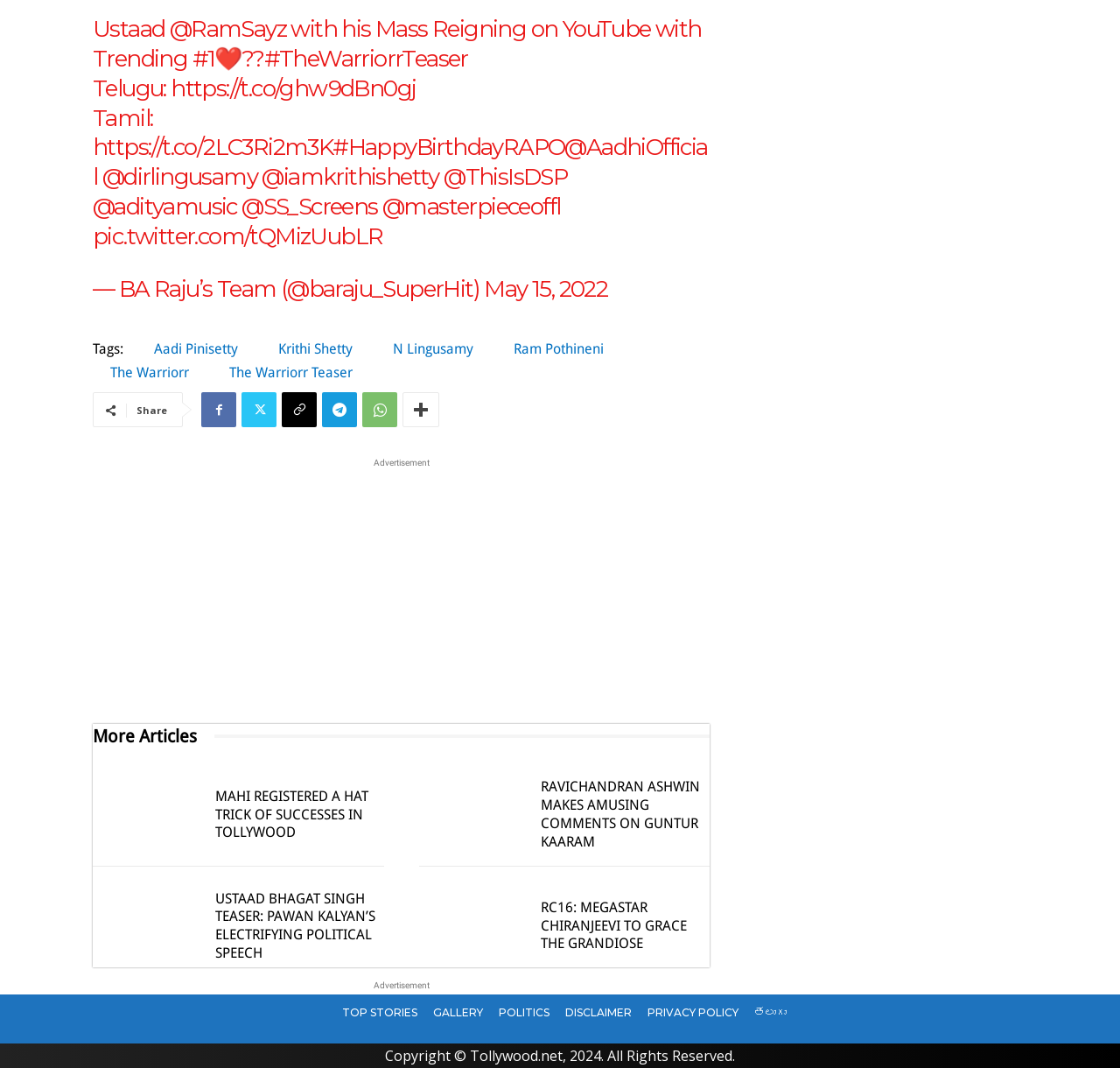Please identify the bounding box coordinates of the element on the webpage that should be clicked to follow this instruction: "Read more articles". The bounding box coordinates should be given as four float numbers between 0 and 1, formatted as [left, top, right, bottom].

[0.083, 0.678, 0.634, 0.702]